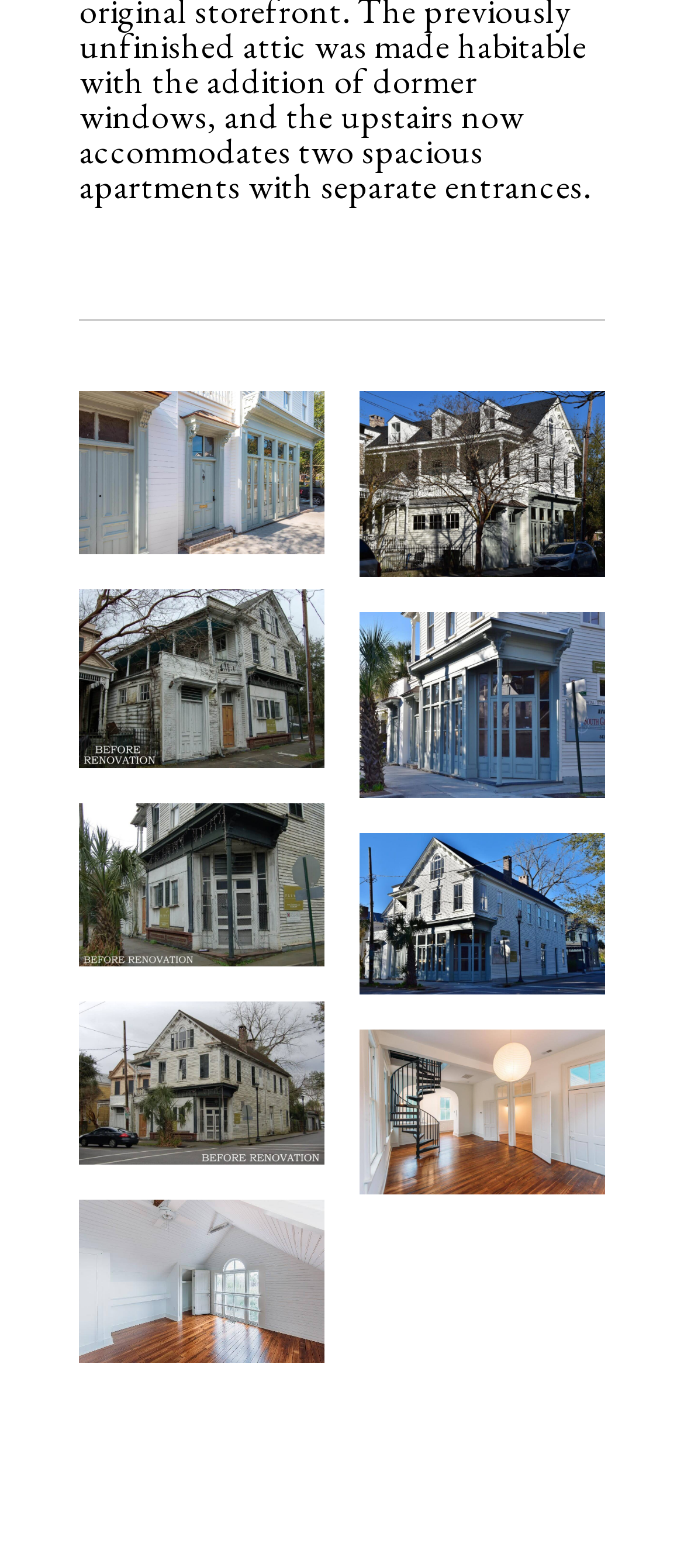Give the bounding box coordinates for the element described as: "alt="6" title="6"".

[0.116, 0.675, 0.474, 0.7]